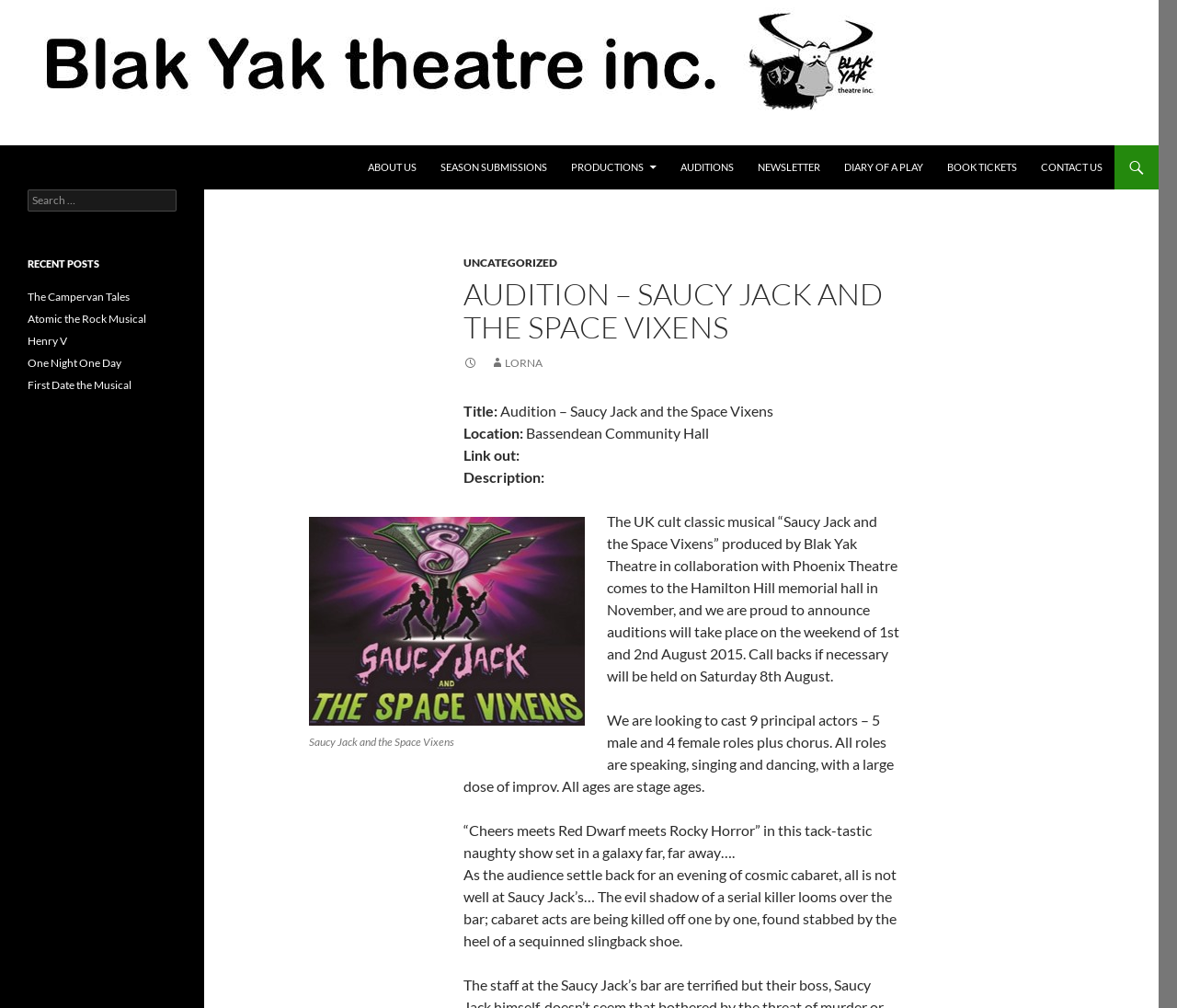Given the element description: "Other Graduations", predict the bounding box coordinates of this UI element. The coordinates must be four float numbers between 0 and 1, given as [left, top, right, bottom].

None